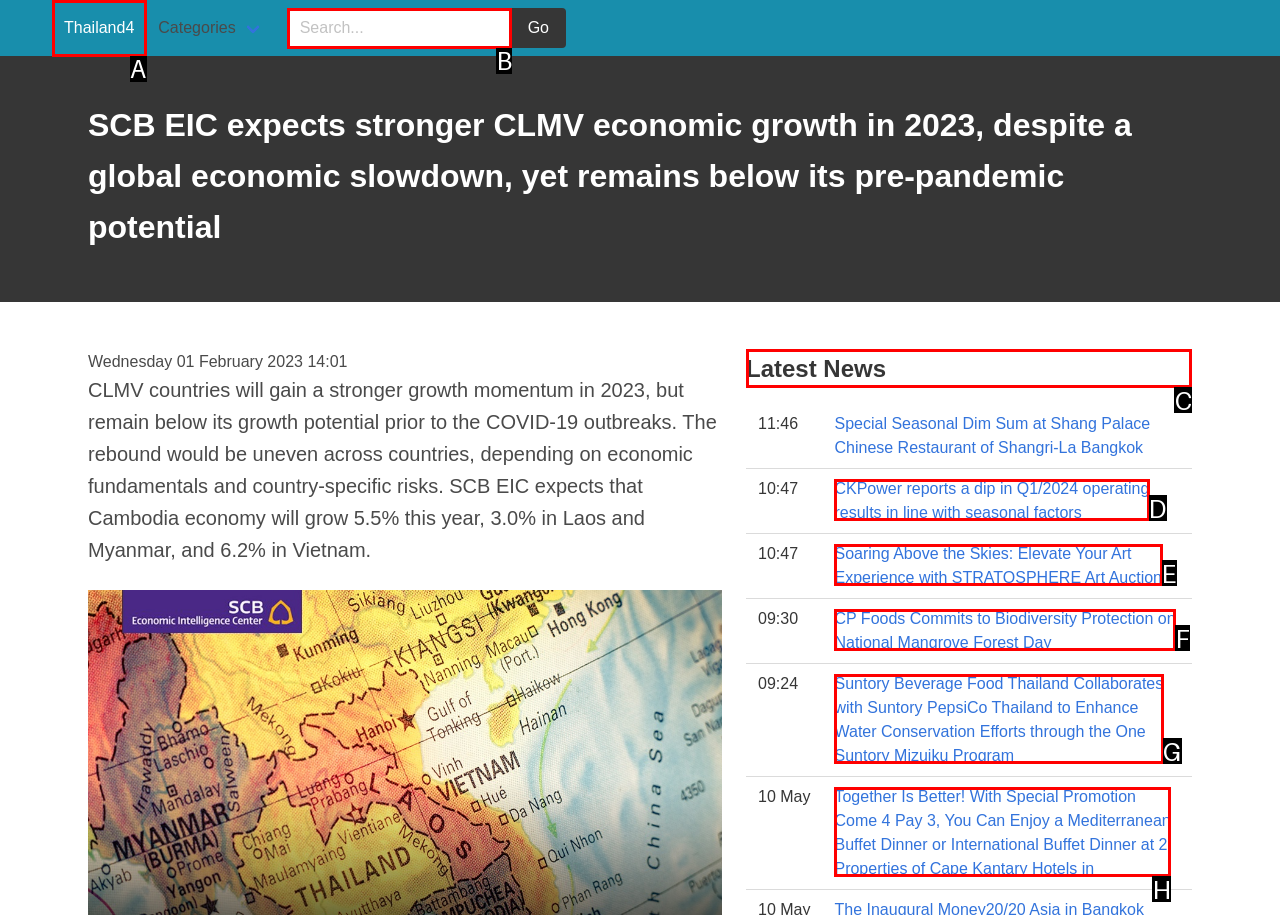Find the option you need to click to complete the following instruction: Print the page
Answer with the corresponding letter from the choices given directly.

None